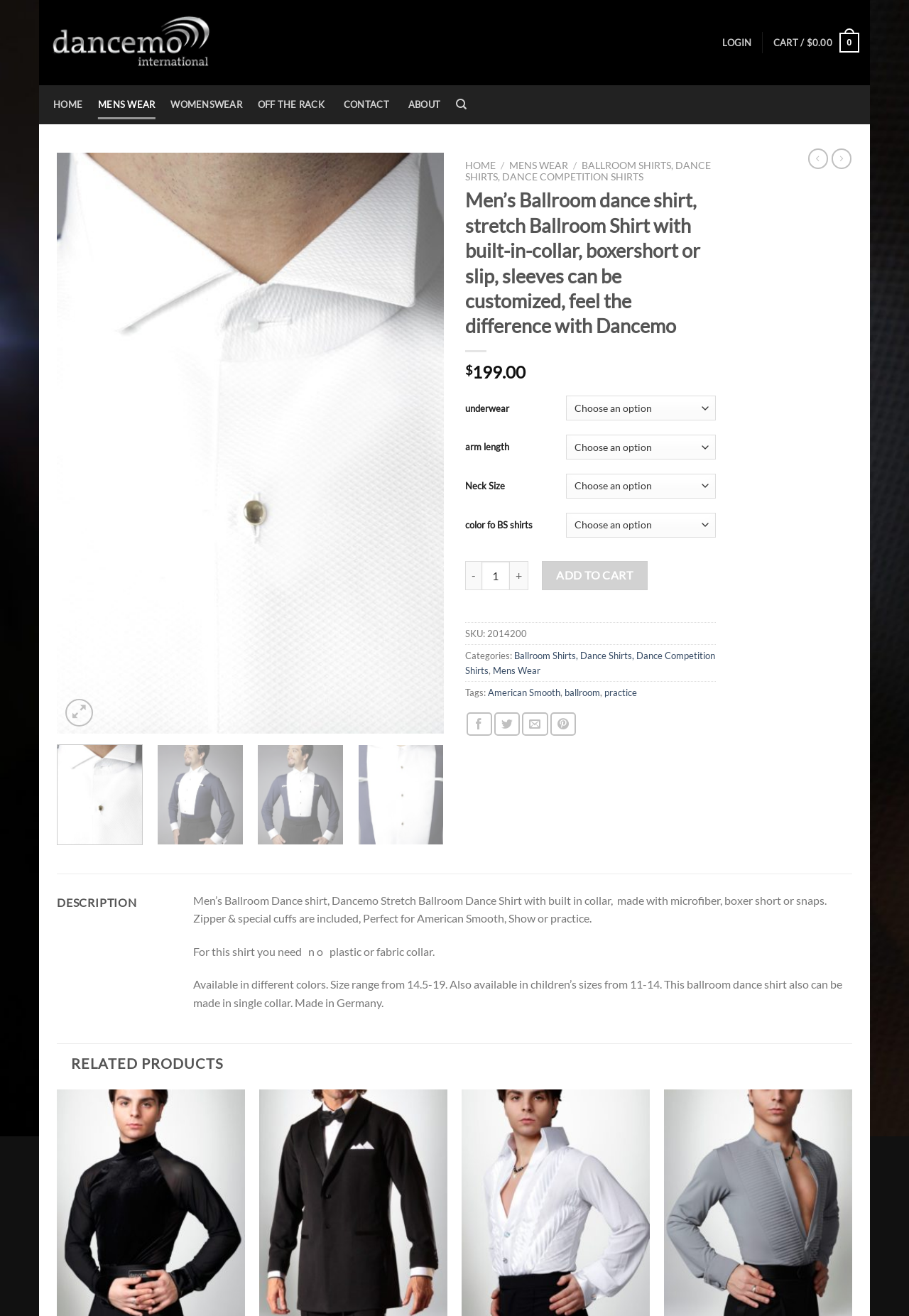Find and specify the bounding box coordinates that correspond to the clickable region for the instruction: "Go to top of the page".

[0.953, 0.665, 0.983, 0.686]